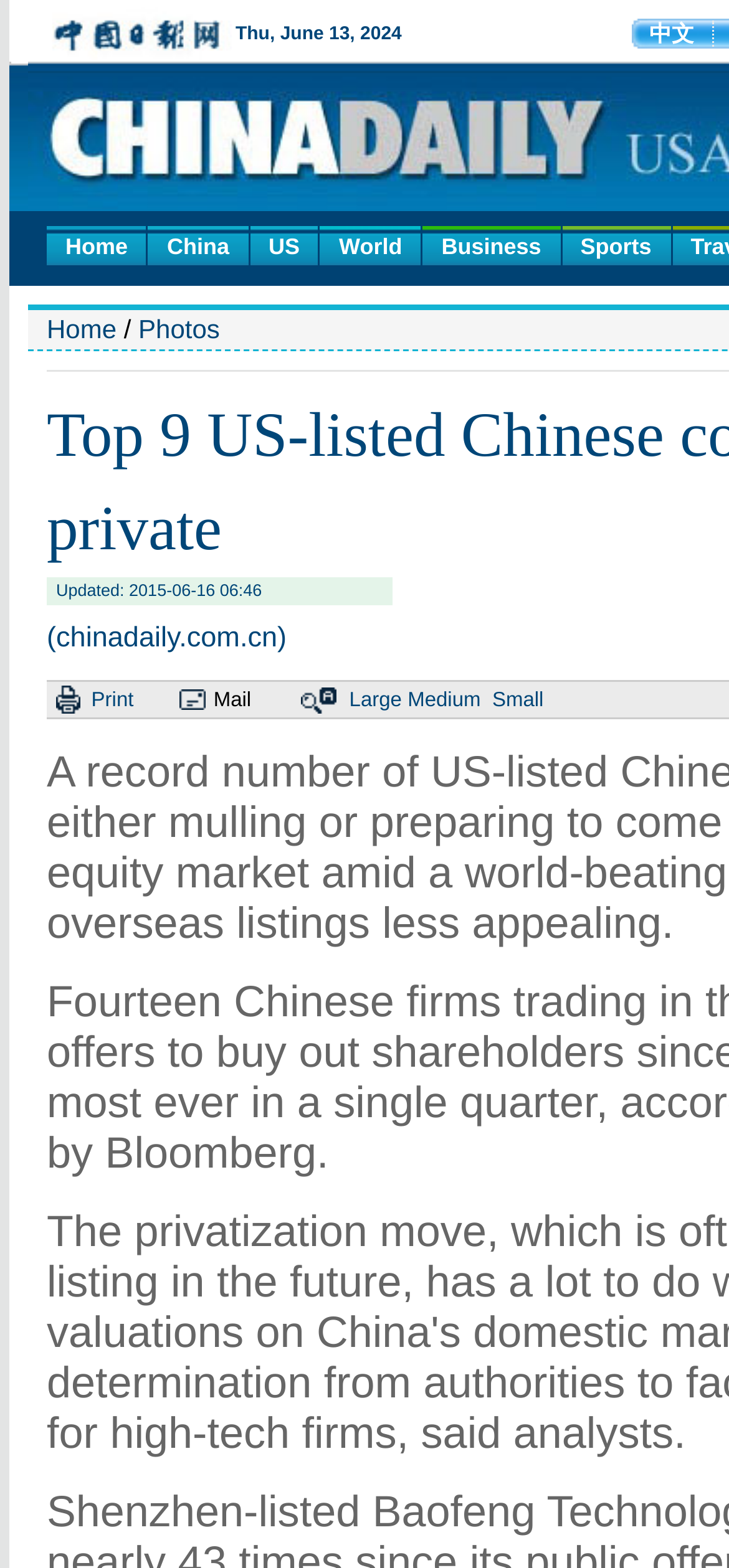How many main categories of news are there?
Use the screenshot to answer the question with a single word or phrase.

6